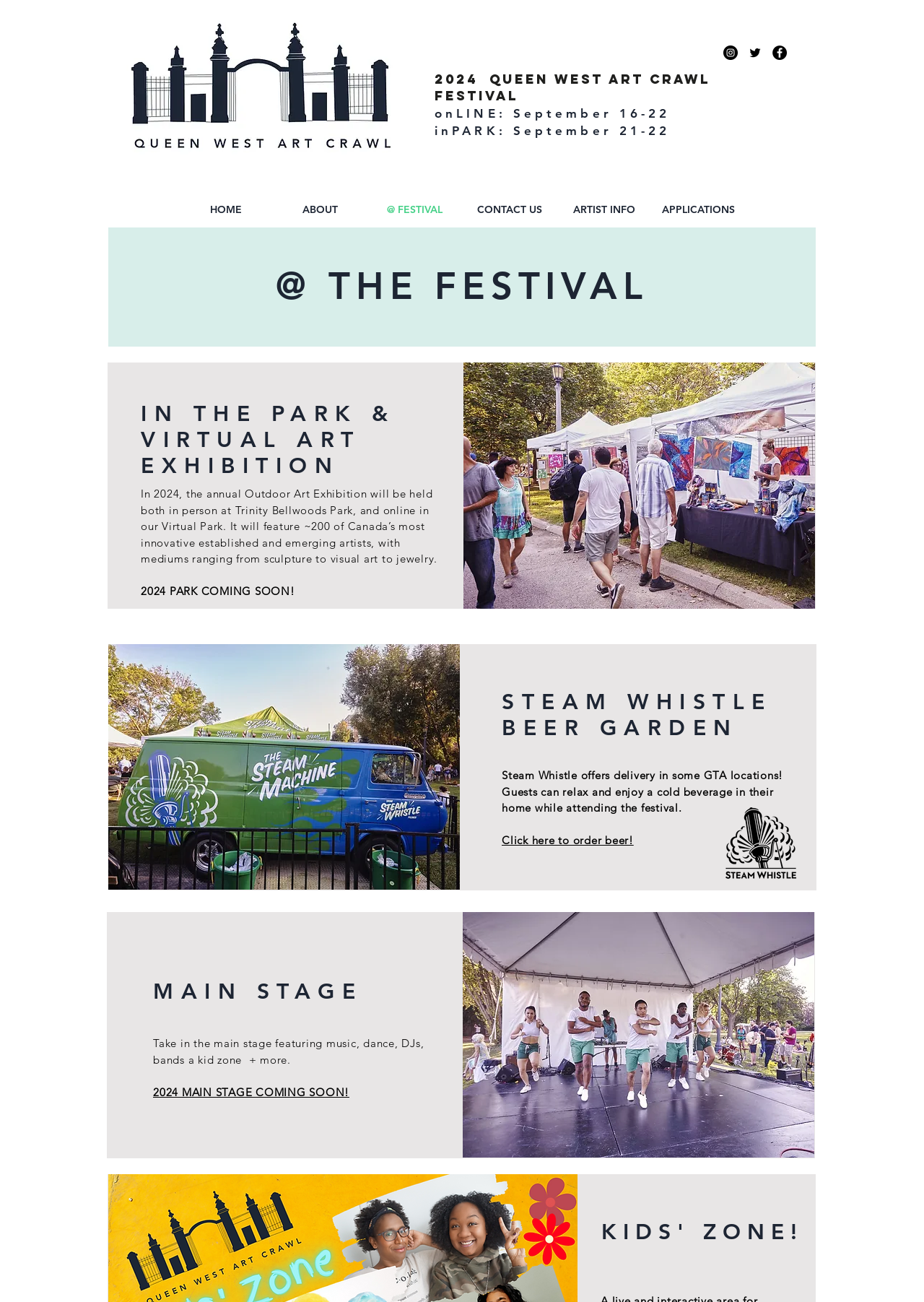Determine the bounding box coordinates for the UI element described. Format the coordinates as (top-left x, top-left y, bottom-right x, bottom-right y) and ensure all values are between 0 and 1. Element description: Calendar

None